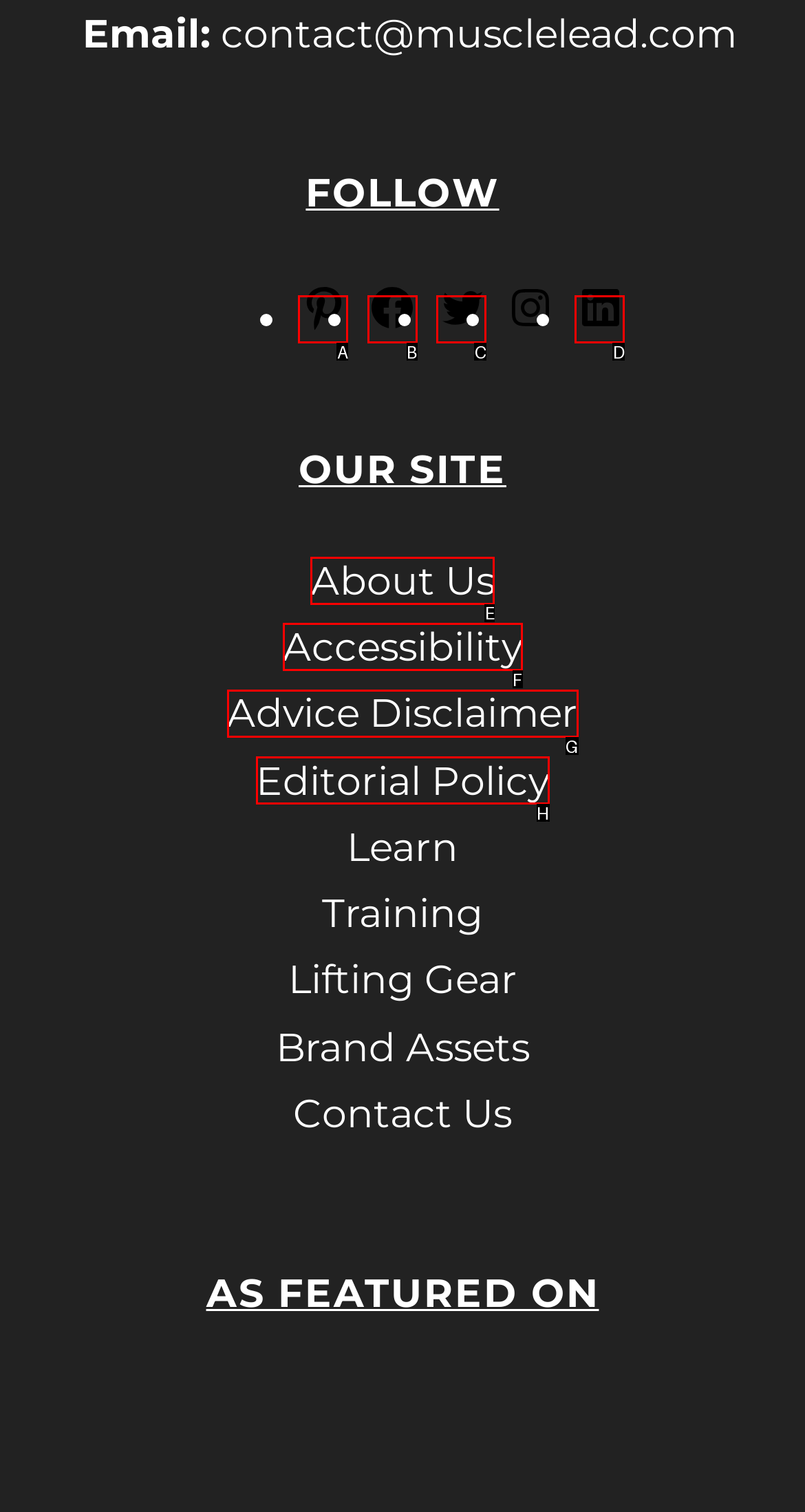Find the option that best fits the description: Editorial Policy. Answer with the letter of the option.

H